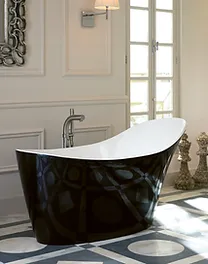Analyze the image and provide a detailed caption.

The image features a sleek, modern freestanding bathtub with an elegant design, blending a glossy black exterior with a pristine white interior. Positioned against a backdrop of sophisticated architecture, it enhances the luxurious ambiance of the room. Natural light pours in from tall windows, accentuating the contours of the bathtub and casting gentle reflections on the surrounding walls. The intricate floor pattern adds to the overall aesthetic, while a stylish faucet and fixtures complete the contemporary bathroom setting. This design exemplifies the fusion of contemporary artistry with functional elegance in bathroom furniture, a hallmark of brands like Victoria & Albert, known for their high-quality volcanic limestone baths.